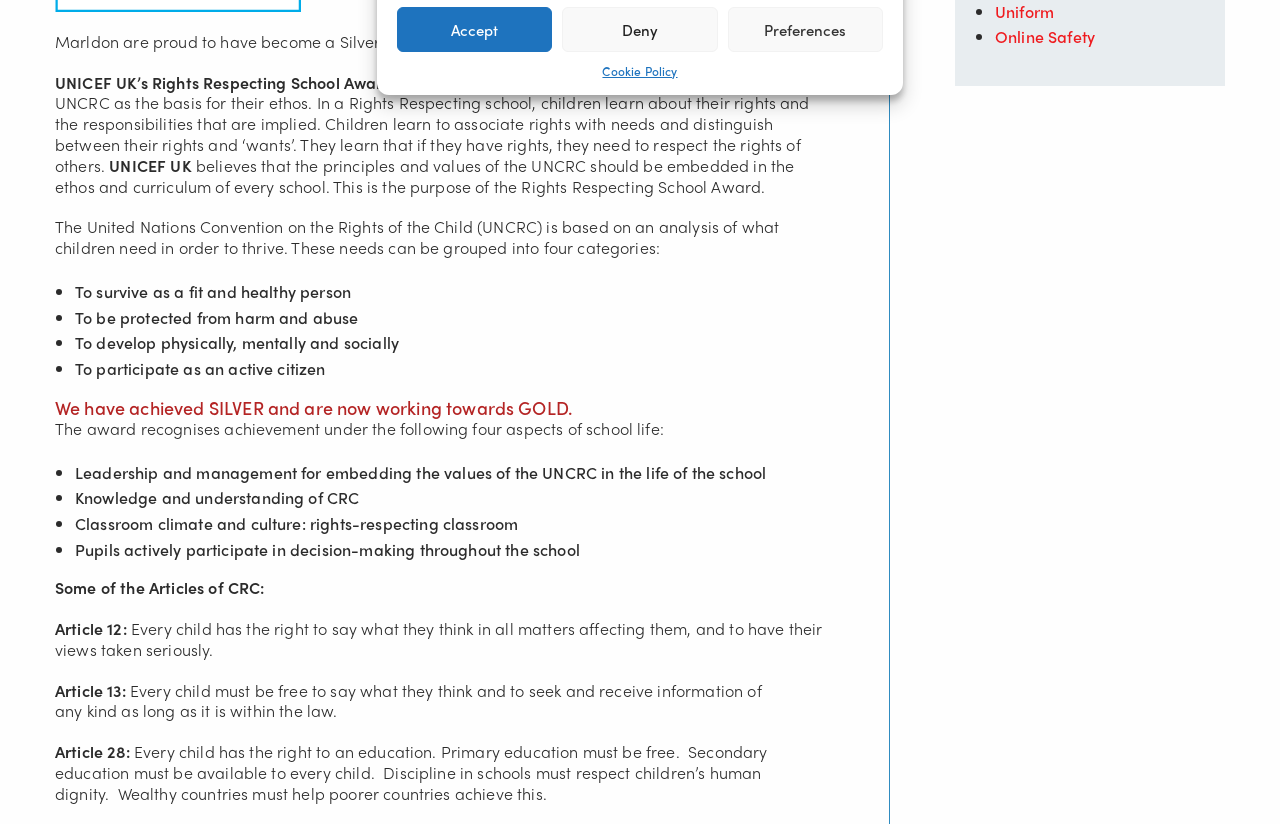Predict the bounding box coordinates for the UI element described as: "Cookie Policy". The coordinates should be four float numbers between 0 and 1, presented as [left, top, right, bottom].

[0.471, 0.075, 0.529, 0.097]